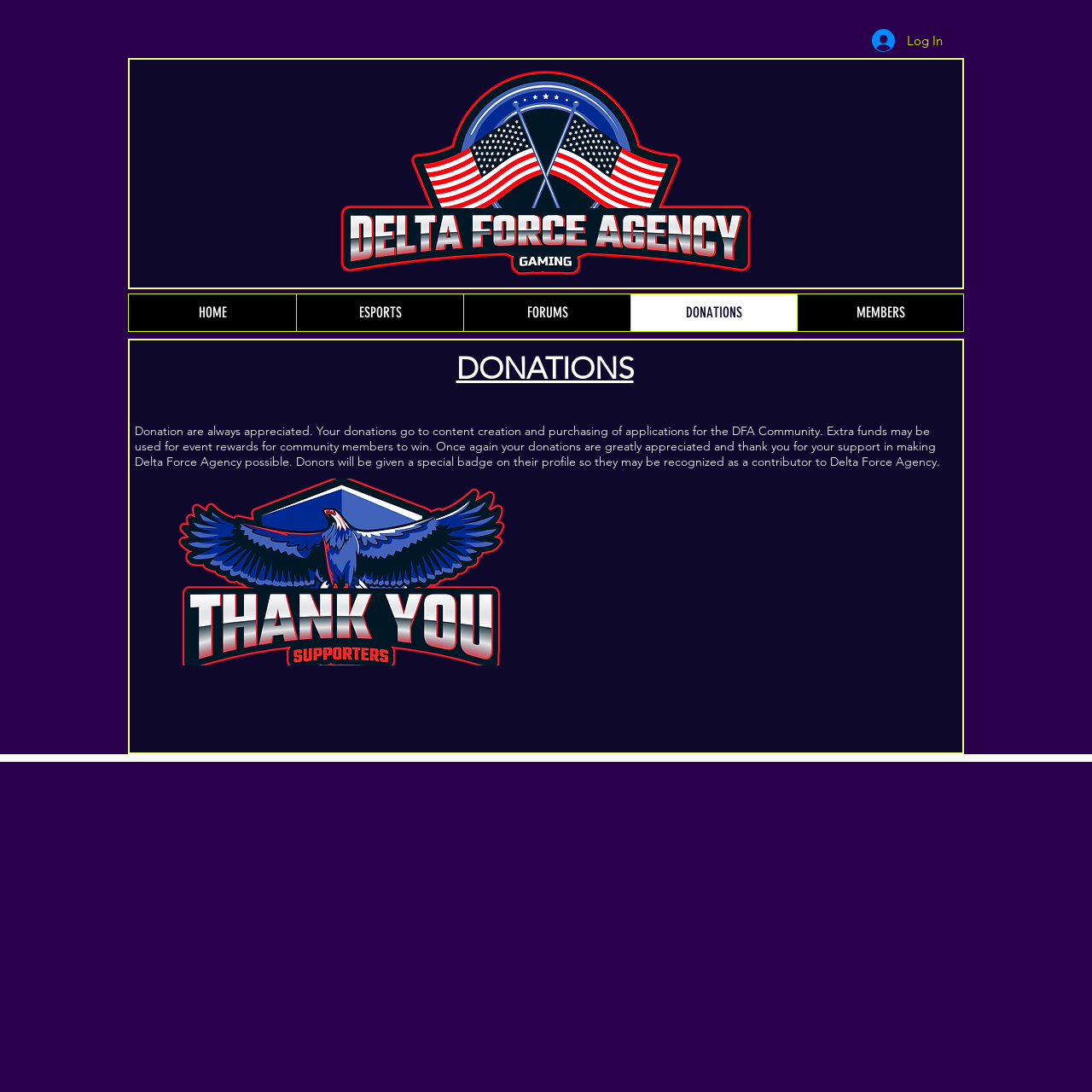Summarize the webpage comprehensively, mentioning all visible components.

The webpage is about donations for ARIES MOTORSPORTS, specifically for the Delta Force Agency community. At the top right corner, there is a "Log In" button accompanied by a small image. Below the button, there is a main section that occupies most of the page. 

In the main section, the title "DONATIONS" is prominently displayed. Below the title, there is a paragraph of text explaining the purpose of donations, which includes content creation, purchasing applications, and event rewards for community members. The text also expresses gratitude to donors, who will receive a special badge on their profile.

To the right of the text, there is an image of a gaming logo featuring two snipers. Above the main section, there is a navigation menu with links to "HOME", "ESPORTS", "FORUMS", "DONATIONS", and "MEMBERS". Another instance of the same gaming logo image is placed above the navigation menu, near the top of the page.